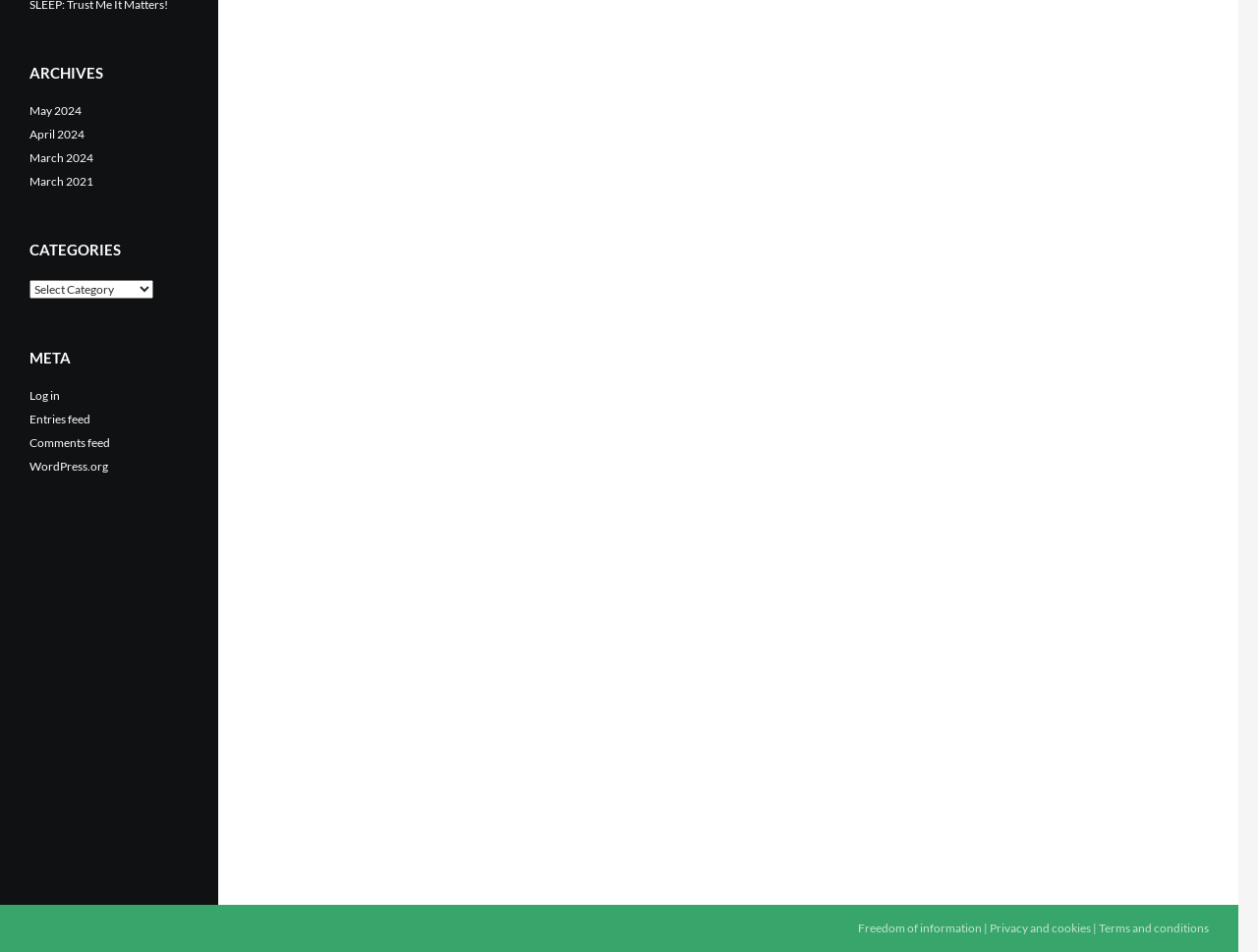From the element description Log in, predict the bounding box coordinates of the UI element. The coordinates must be specified in the format (top-left x, top-left y, bottom-right x, bottom-right y) and should be within the 0 to 1 range.

[0.023, 0.408, 0.048, 0.423]